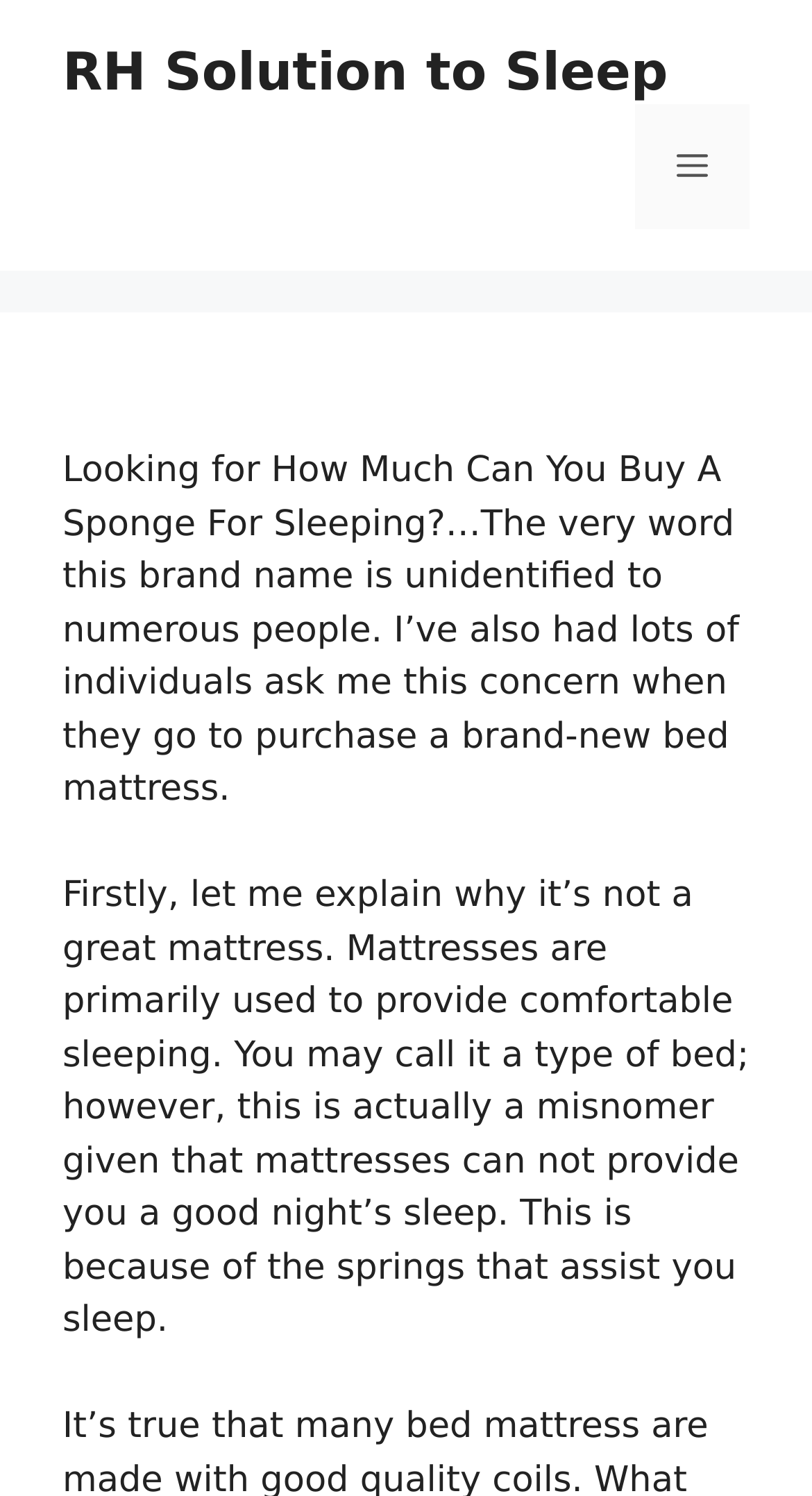Bounding box coordinates are specified in the format (top-left x, top-left y, bottom-right x, bottom-right y). All values are floating point numbers bounded between 0 and 1. Please provide the bounding box coordinate of the region this sentence describes: Menu

[0.782, 0.07, 0.923, 0.153]